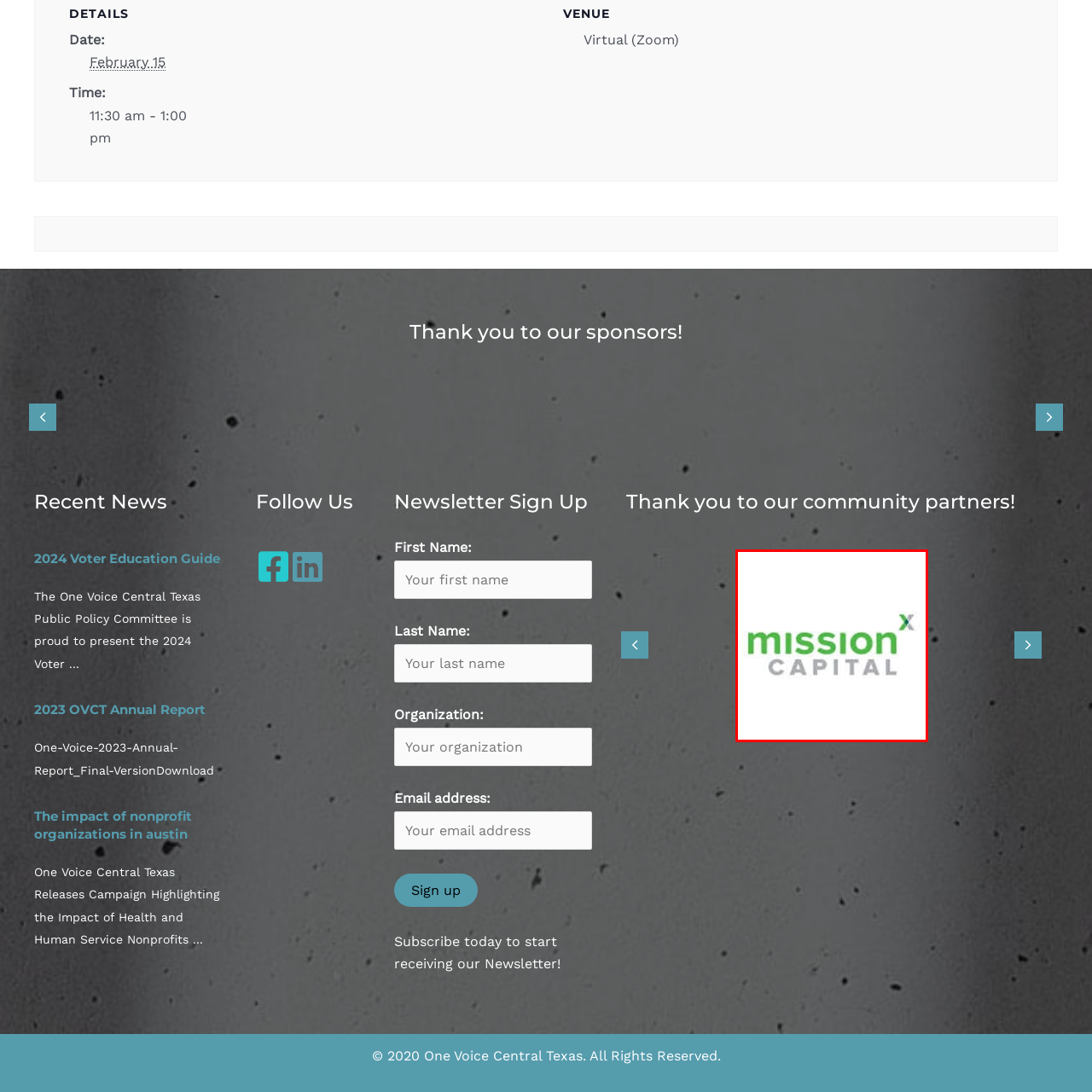Please examine the highlighted section of the image enclosed in the red rectangle and provide a comprehensive answer to the following question based on your observation: What is the focus of Mission Capital?

The caption explains that the logo symbolizes the organization's focus on delivering impactful solutions and resources, which aligns with their mission of empowering communities and supporting nonprofits and organizations.